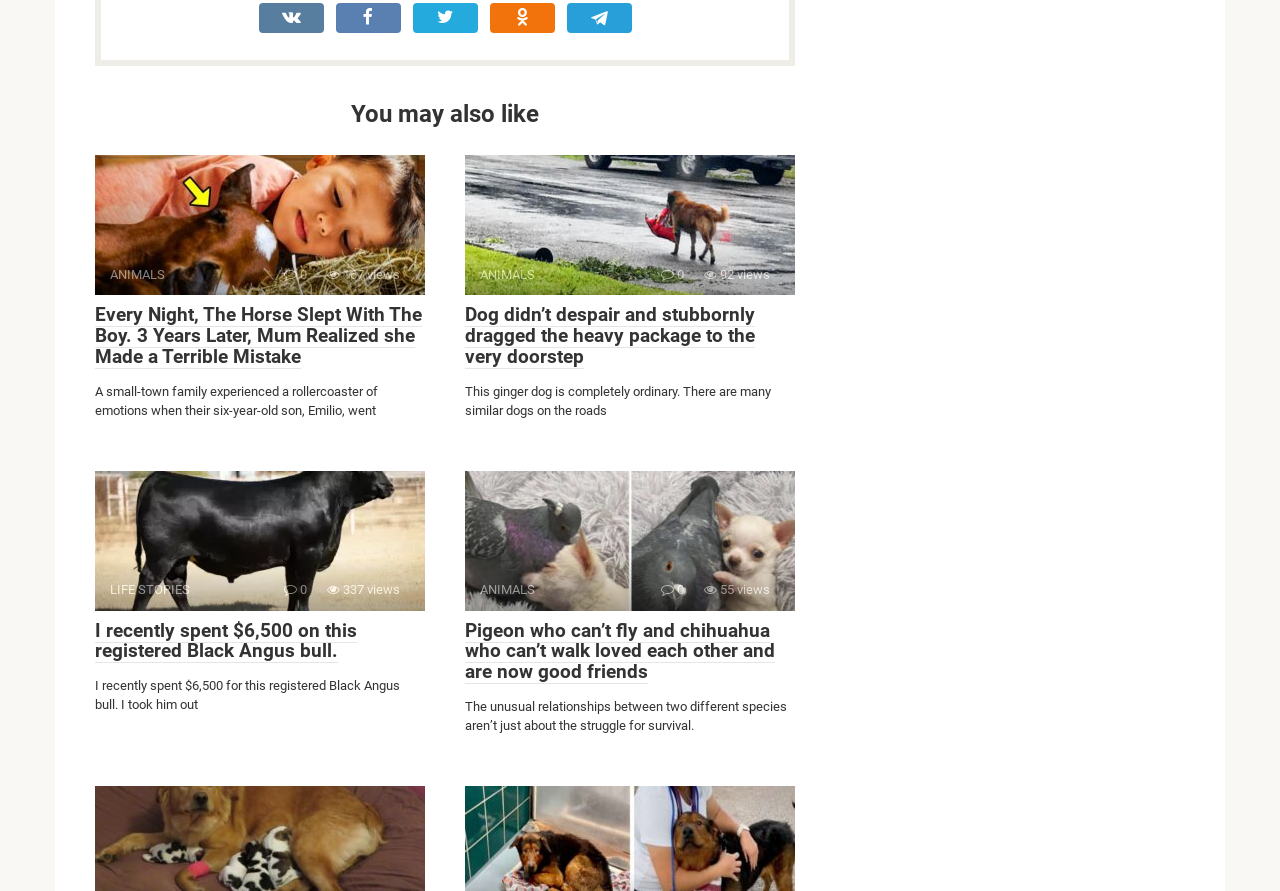Please indicate the bounding box coordinates of the element's region to be clicked to achieve the instruction: "Click on the link 'Every Night, The Horse Slept With The Boy. 3 Years Later, Mum Realized she Made a Terrible Mistake'". Provide the coordinates as four float numbers between 0 and 1, i.e., [left, top, right, bottom].

[0.074, 0.341, 0.33, 0.414]